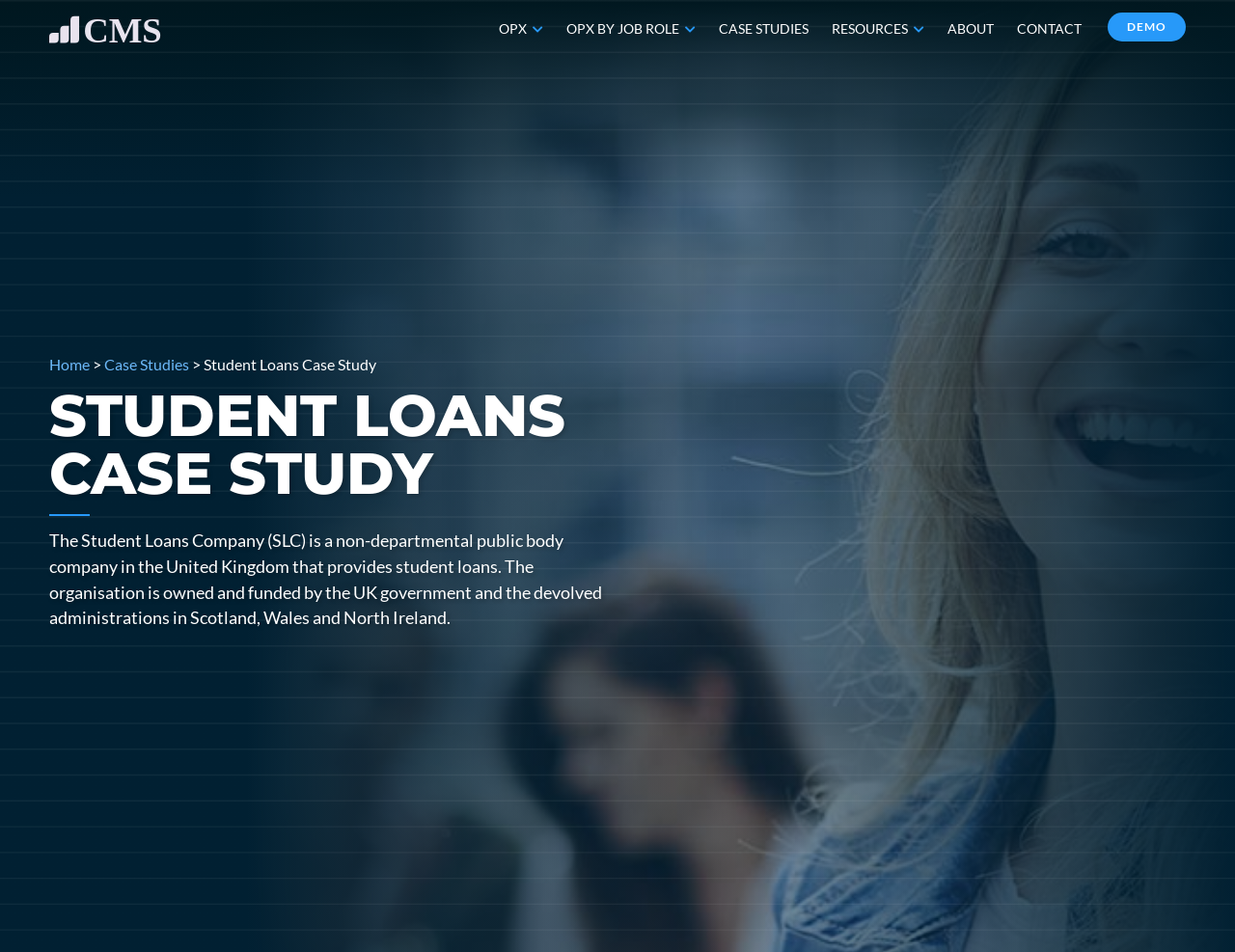Please indicate the bounding box coordinates for the clickable area to complete the following task: "Click the 'Home' link". The coordinates should be specified as four float numbers between 0 and 1, i.e., [left, top, right, bottom].

[0.04, 0.373, 0.073, 0.392]